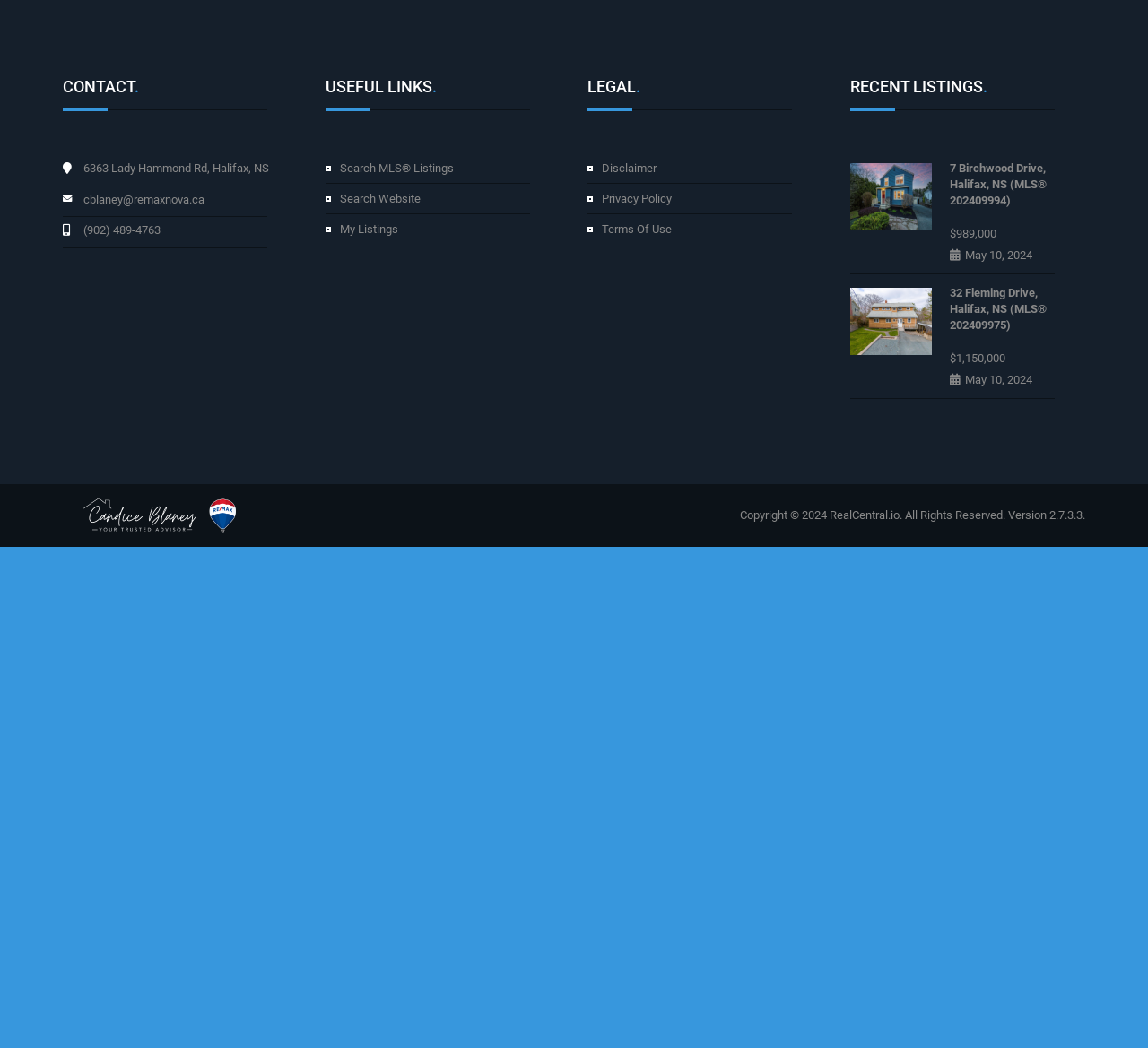What is the copyright year of the website?
Analyze the image and deliver a detailed answer to the question.

The copyright year of the website can be found at the bottom of the webpage, which states 'Copyright © 2024'. This indicates that the website's content is protected by copyright law and the year 2024 is the year of copyright.